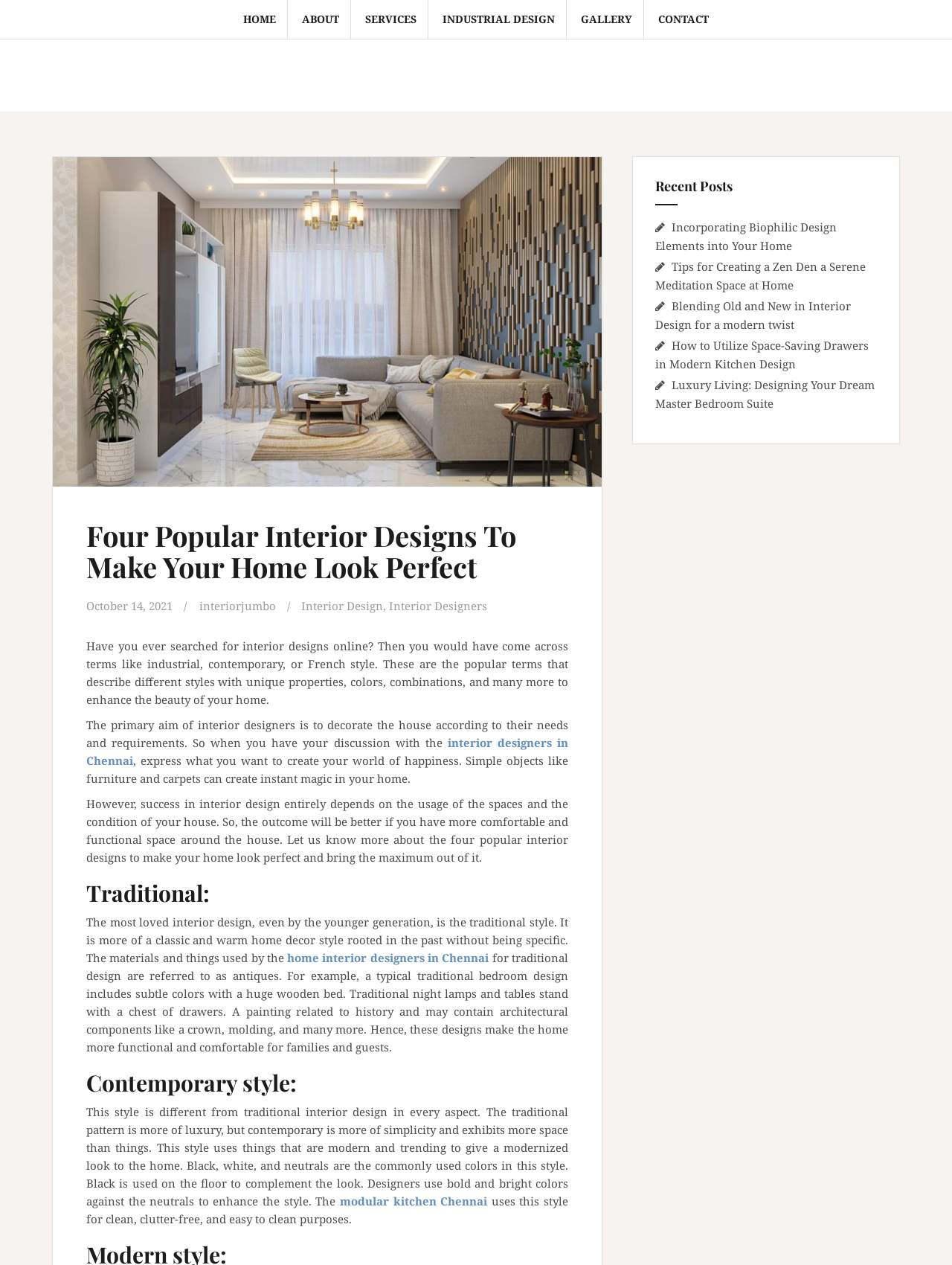Please locate the bounding box coordinates for the element that should be clicked to achieve the following instruction: "Visit the 'CONTACT' page". Ensure the coordinates are given as four float numbers between 0 and 1, i.e., [left, top, right, bottom].

[0.691, 0.009, 0.745, 0.022]